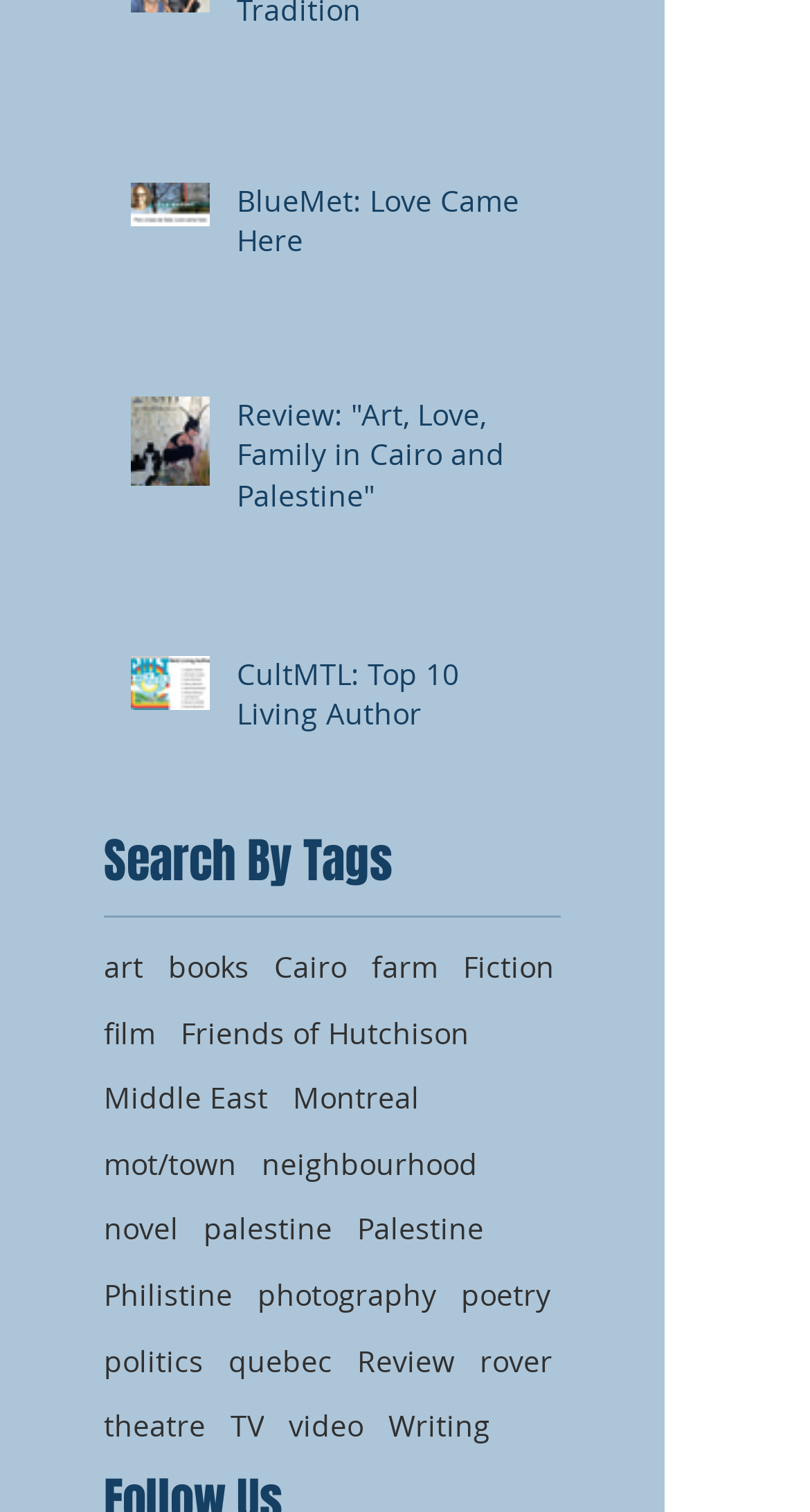Respond to the question below with a single word or phrase: How many articles are on the webpage?

3